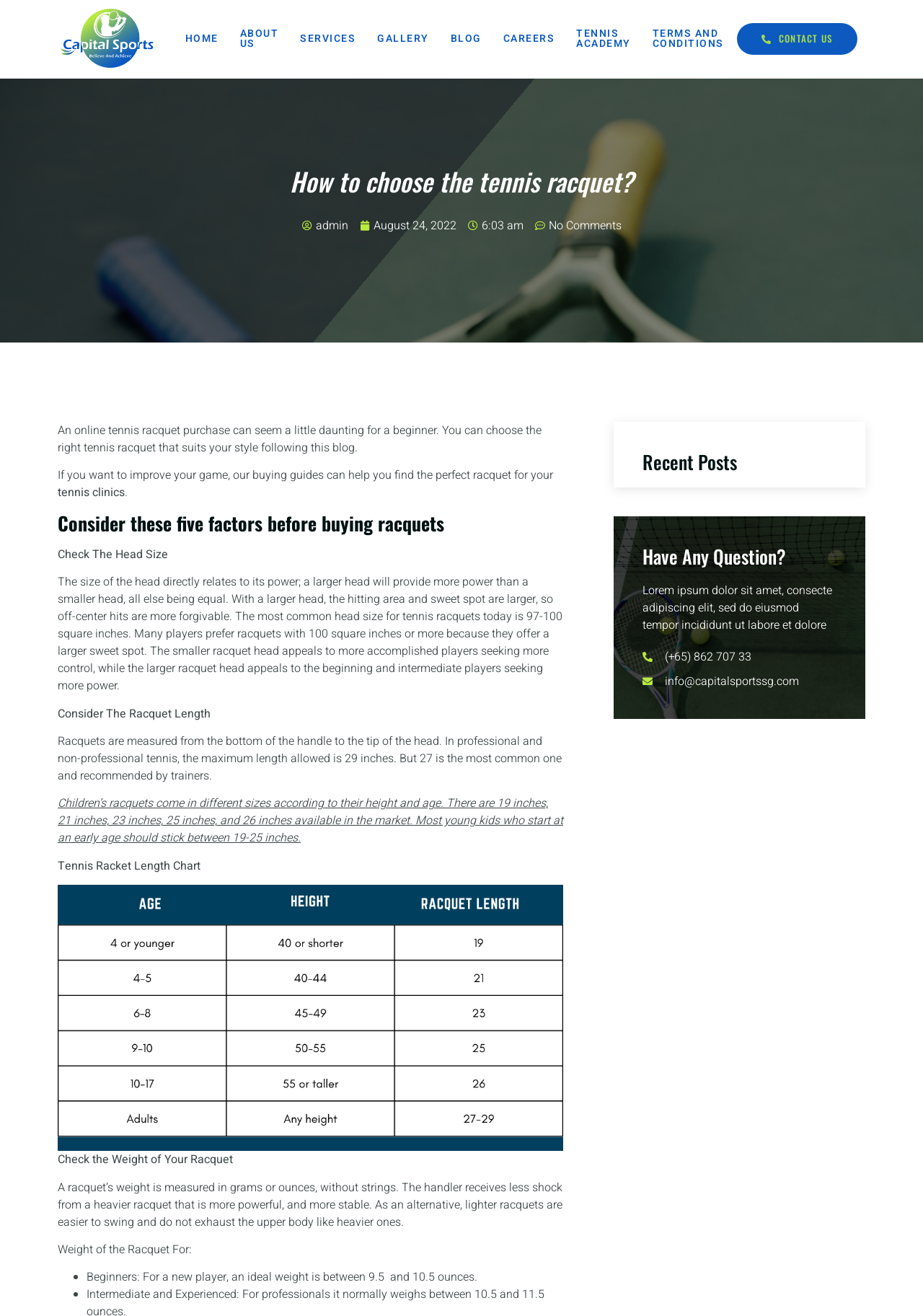What is the phone number provided for contact?
Please provide an in-depth and detailed response to the question.

The phone number provided for contact is (+65) 862 707 33, which can be found at the bottom of the webpage.